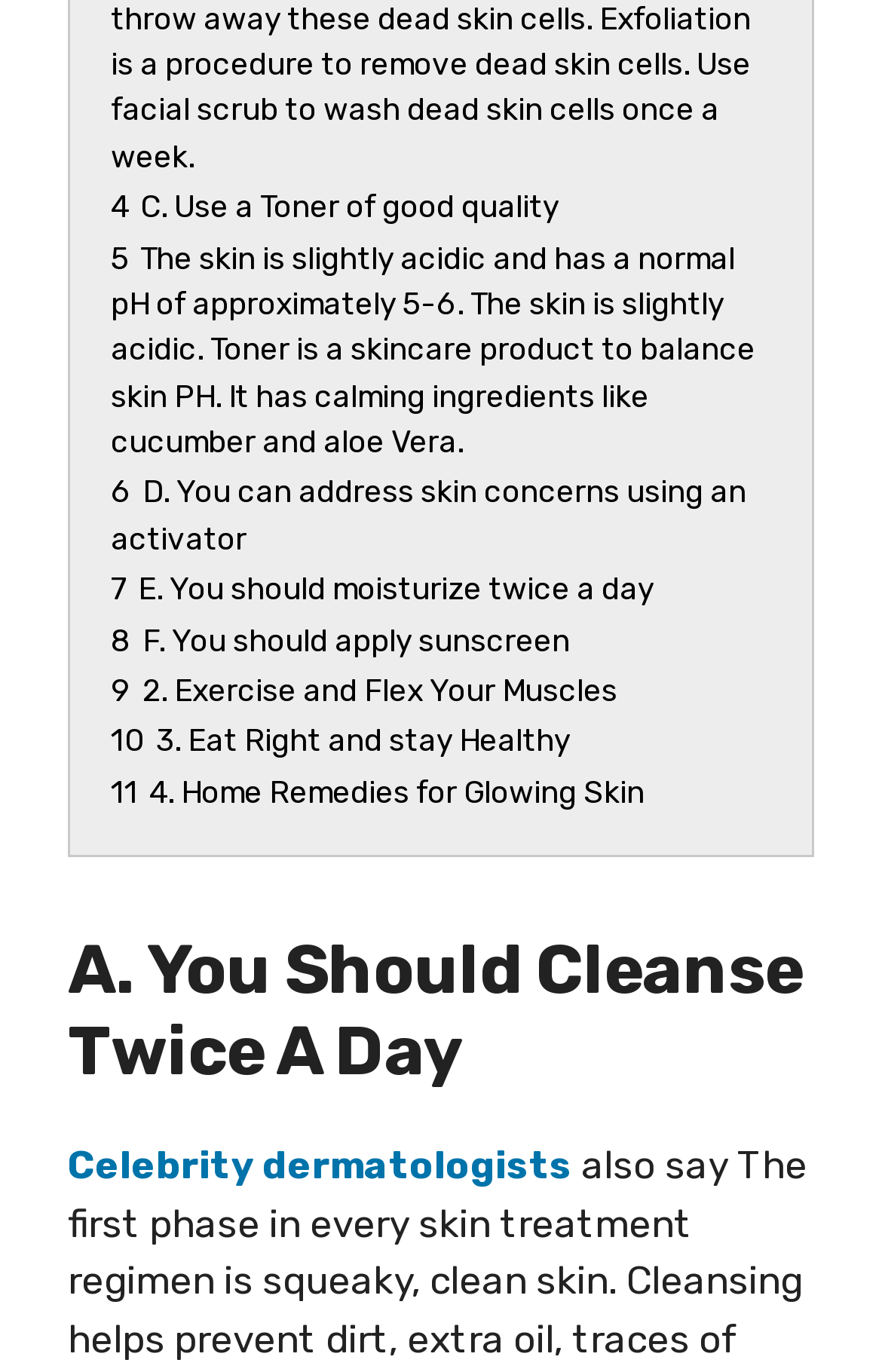Give a short answer using one word or phrase for the question:
What is the first skincare tip mentioned?

Cleanse Twice A Day